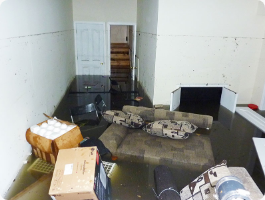Provide a comprehensive description of the image.

The image depicts a flooded basement, showcasing a significant accumulation of water on the floor, which obscures furniture and belongings strewn about. In the foreground, there are remnants of a couch and scattered boxes, while water levels rise throughout the space, reflecting a state of distress. A door in the background leads to another room, hinting at further damage. This scene underscores the urgent need for flood cleanup services, emphasizing the importance of prompt action, as indicated by the nearby call-to-action text suggesting assistance is available in as little as 30 minutes.